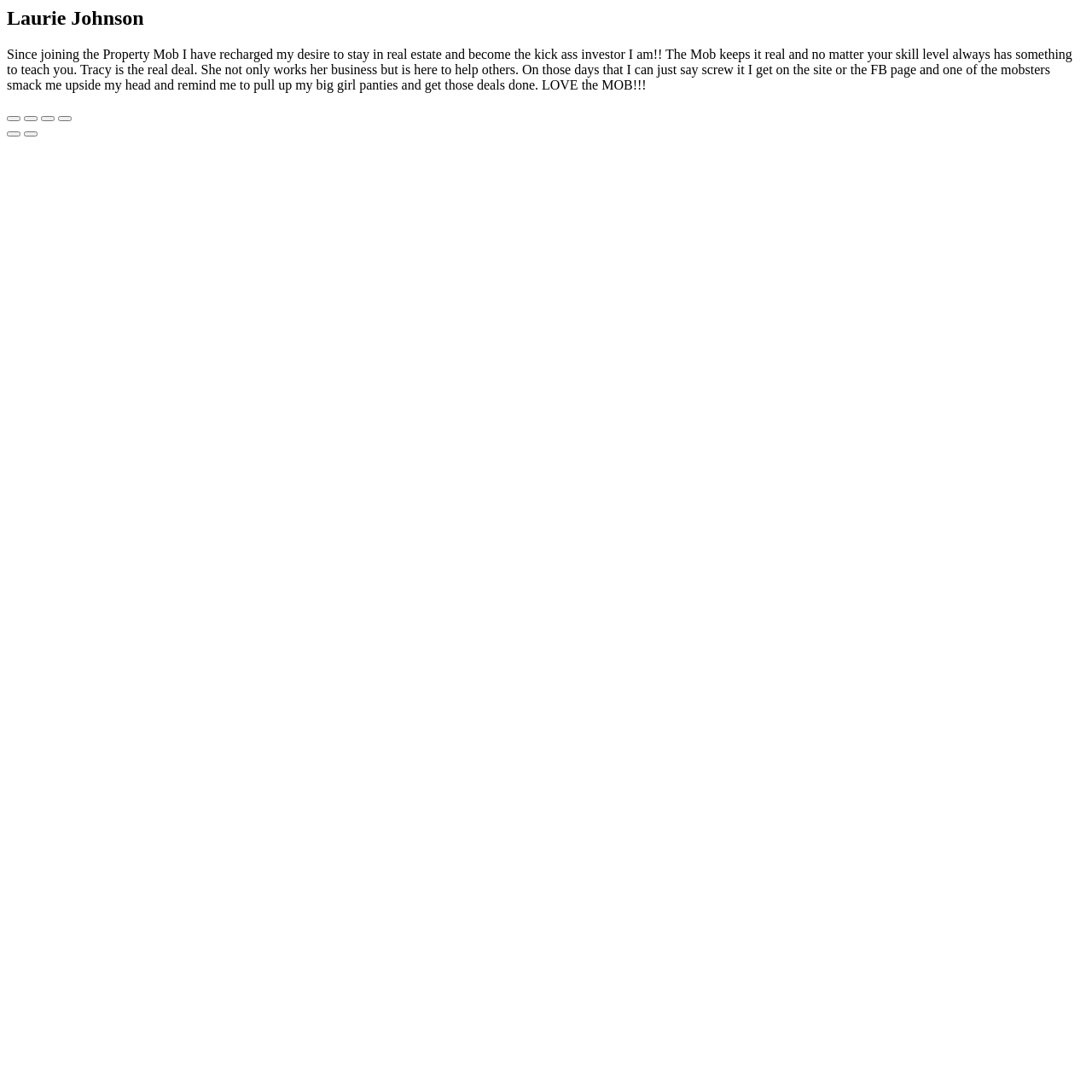What is the sentiment of the testimonial?
Based on the image content, provide your answer in one word or a short phrase.

Positive